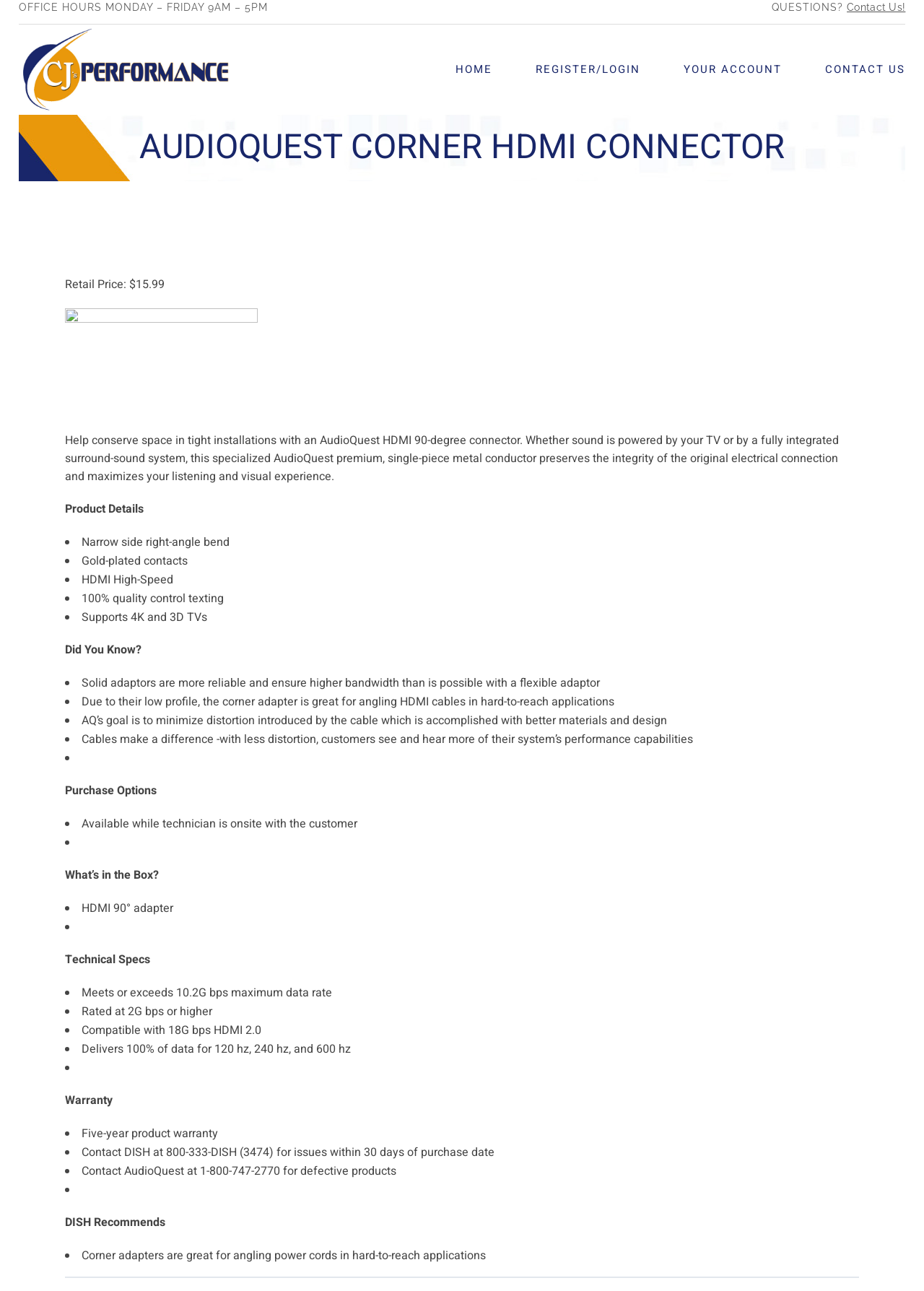Generate a comprehensive description of the contents of the webpage.

This webpage is about CJ's Performance by CJ's Install Solutions, specifically featuring the AudioQuest Corner HDMI Connector product. At the top, there are two headings: "OFFICE HOURS MONDAY – FRIDAY 9AM – 5PM" and "QUESTIONS? Contact Us!", with a link to "Contact Us!" next to the latter. Below these headings, there are five identical logo images aligned horizontally.

The main navigation menu consists of four links: "HOME", "REGISTER/LOGIN", "YOUR ACCOUNT", and "CONTACT US", which are positioned horizontally across the top of the page.

The product information section is divided into several parts. The title "AUDIOQUEST CORNER HDMI CONNECTOR" is followed by a subheading "AudioQuest Corner HDMI Connector" and a posted time "Posted at 10:58h" with the author's name "Leslie Wright" linked next to it. There is also a "0 Likes" link nearby.

Below this, there is a tab panel that occupies most of the page. The first section within the tab panel displays the retail price of the product, "$15.99". Next to it, there is a figure, likely an image of the product. The product description is a lengthy text that explains the benefits of using an AudioQuest HDMI 90-degree connector.

The "Product Details" section lists several features of the product, including a narrow side right-angle bend, gold-plated contacts, and support for 4K and 3D TVs. The "Did You Know?" section provides additional information about the product, such as the importance of solid adaptors and the benefits of minimizing distortion introduced by the cable.

The "Purchase Options" section lists two options: the product is available while a technician is onsite with the customer, and it can be purchased separately. The "What’s in the Box?" section simply lists the HDMI 90° adapter as the included item.

The "Technical Specs" section provides detailed technical information about the product, including its maximum data rate, compatibility with HDMI 2.0, and warranty information. The warranty section explains the five-year product warranty and provides contact information for issues within 30 days of purchase date.

Finally, the "DISH Recommends" section suggests that corner adapters are great for angling power cords in hard-to-reach applications.